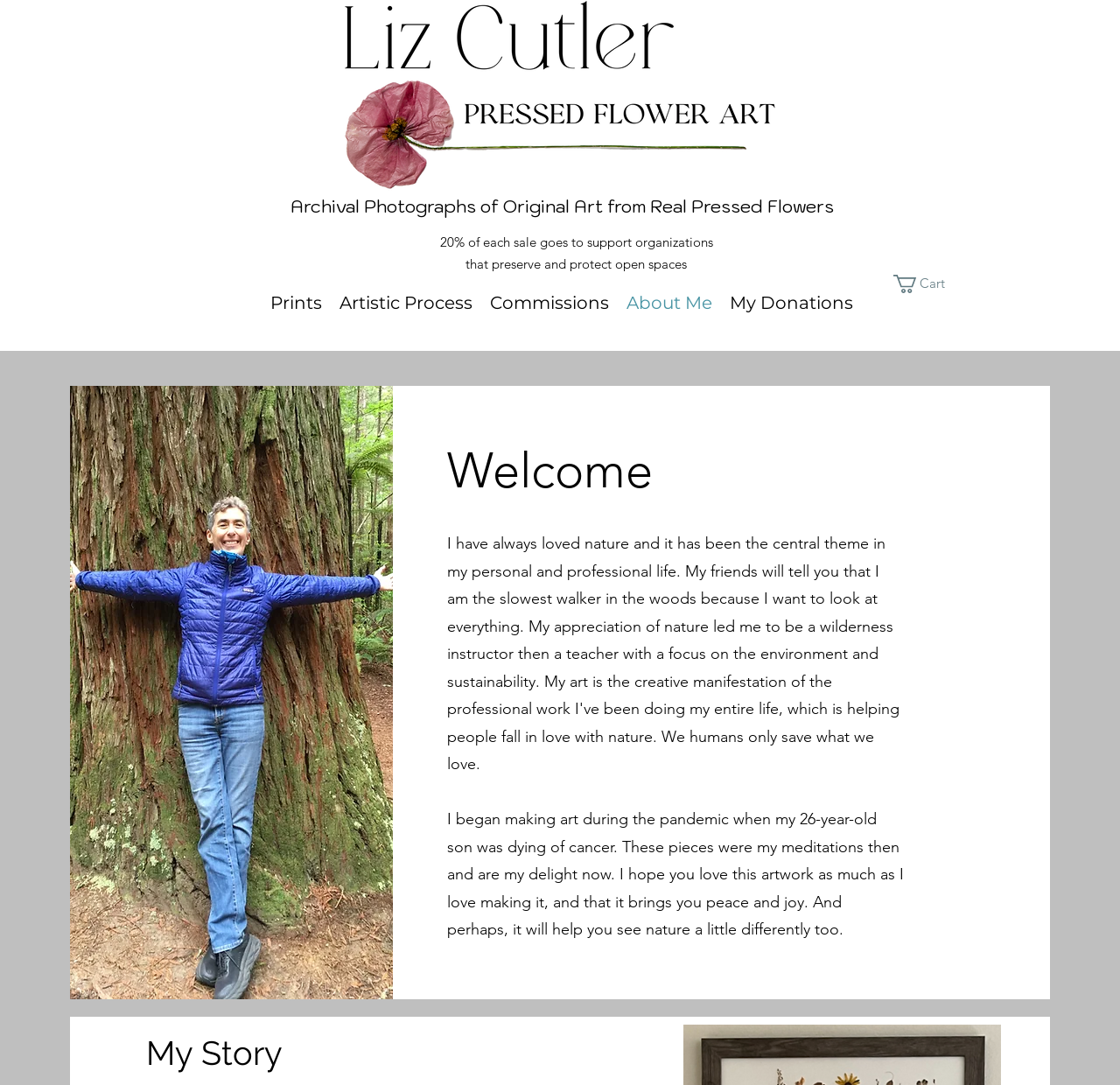What is the name of the image on the page? Refer to the image and provide a one-word or short phrase answer.

IMG_2702.JPG